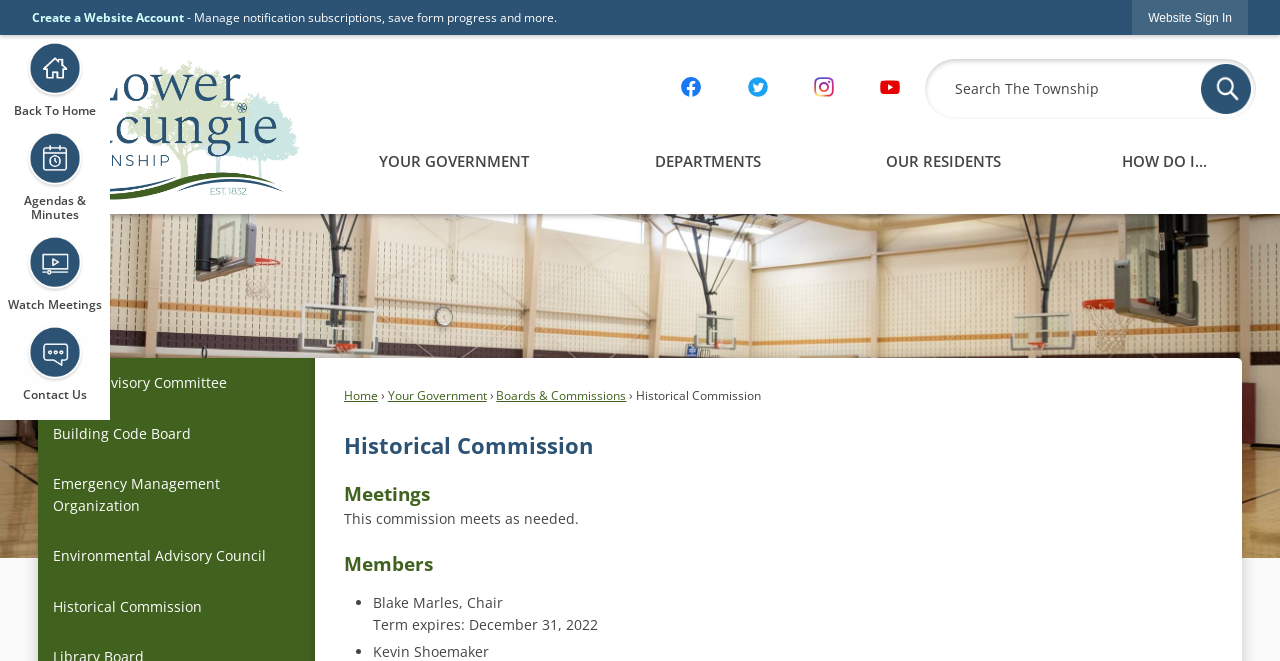Please locate the bounding box coordinates of the element's region that needs to be clicked to follow the instruction: "Search for something". The bounding box coordinates should be provided as four float numbers between 0 and 1, i.e., [left, top, right, bottom].

[0.722, 0.089, 0.982, 0.179]